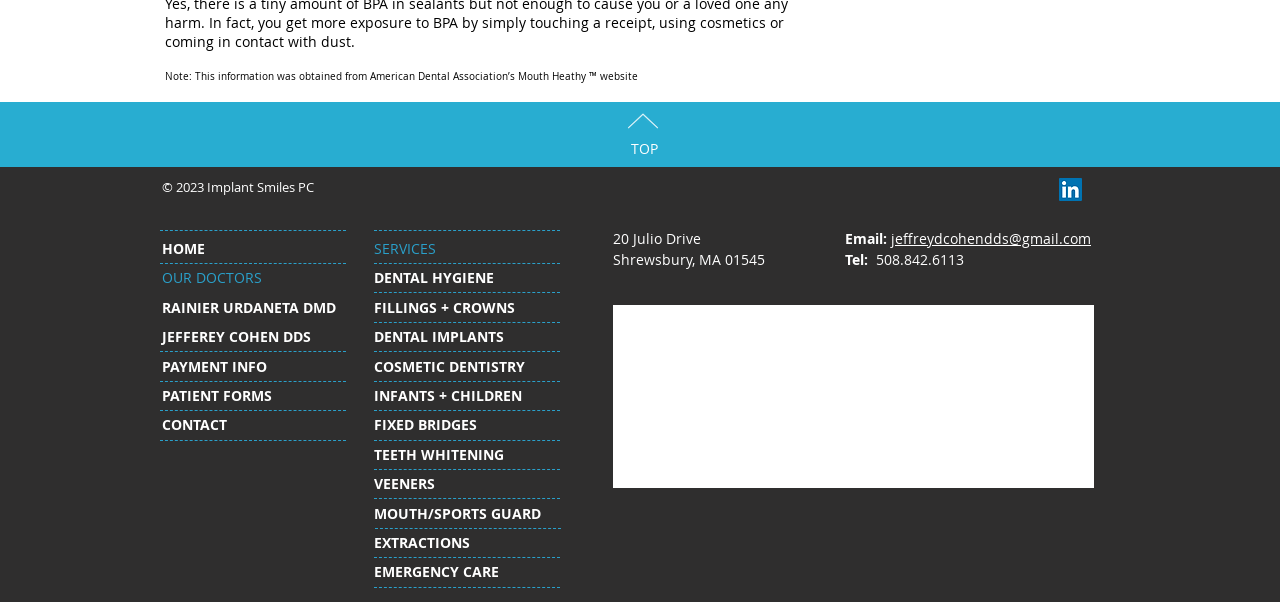How many services are listed on this website?
From the image, provide a succinct answer in one word or a short phrase.

12